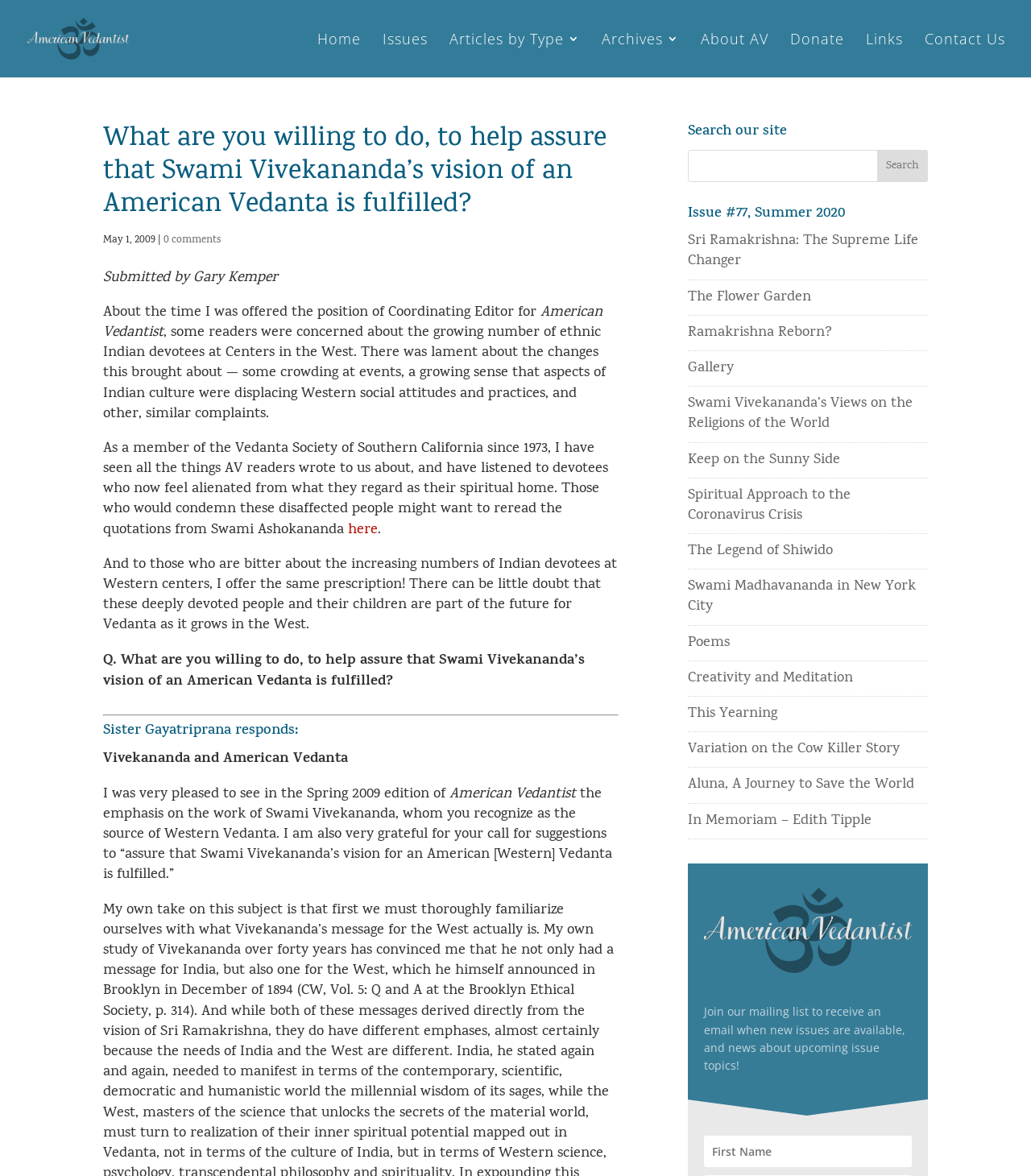Highlight the bounding box coordinates of the region I should click on to meet the following instruction: "Submit a comment".

[0.159, 0.198, 0.214, 0.211]